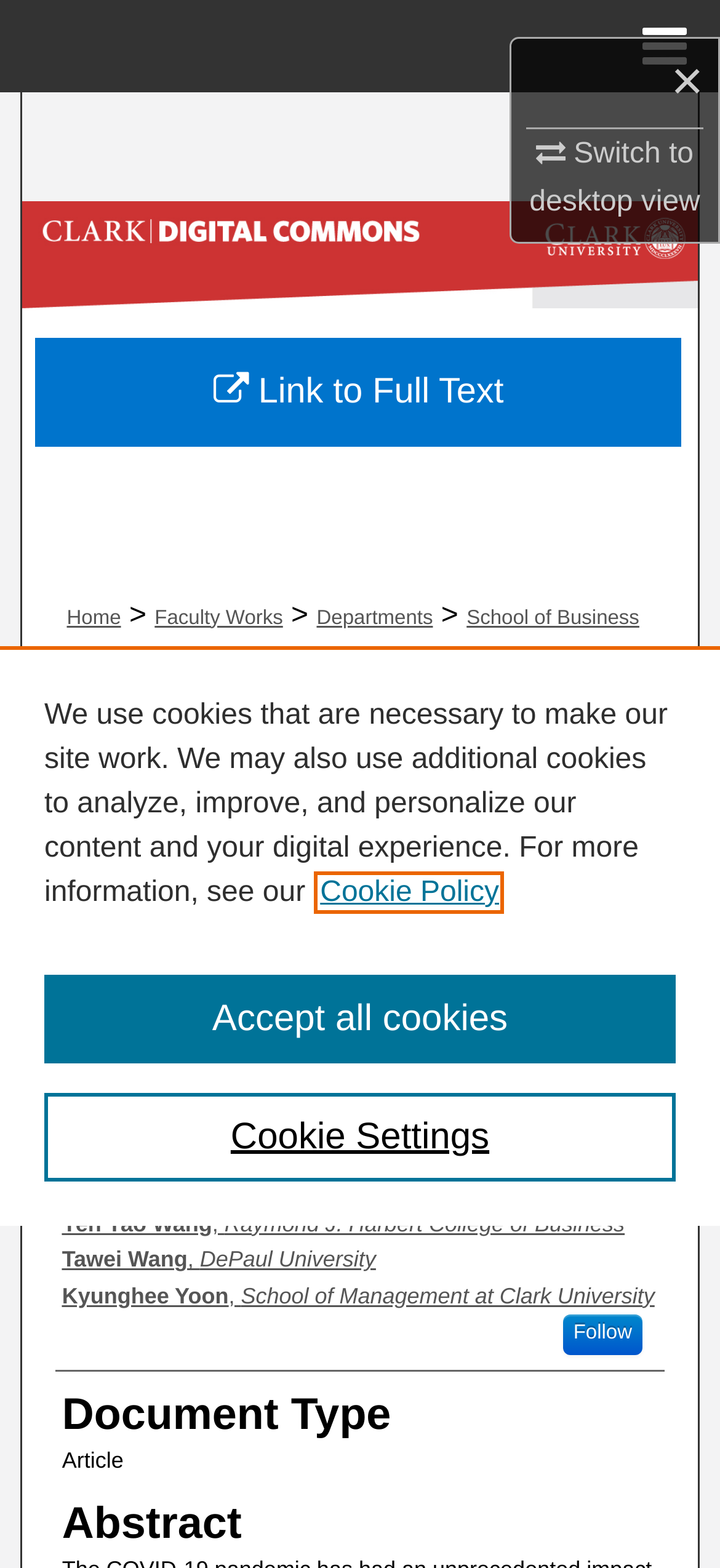Identify the bounding box for the UI element specified in this description: "Departments". The coordinates must be four float numbers between 0 and 1, formatted as [left, top, right, bottom].

[0.44, 0.387, 0.601, 0.401]